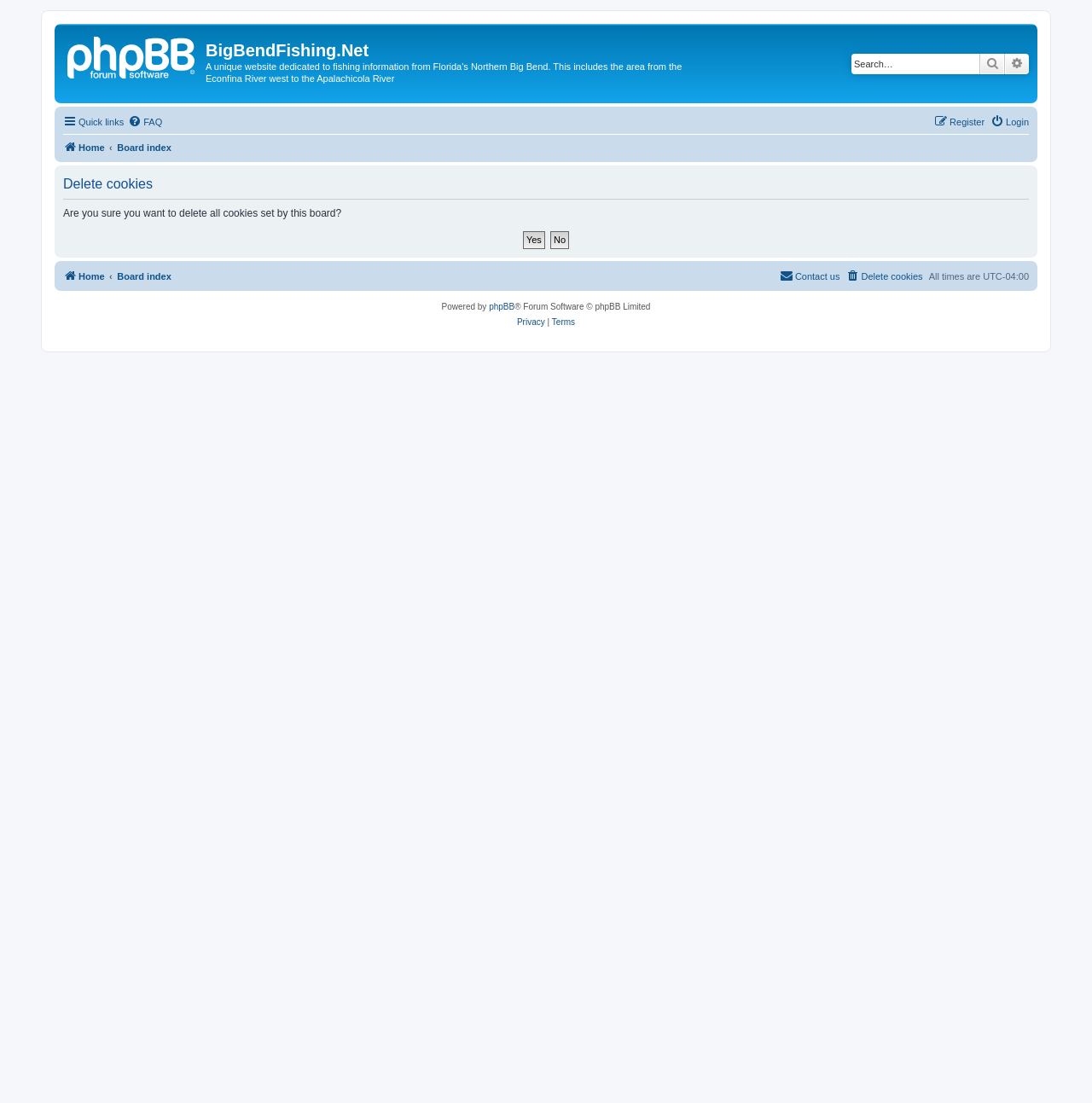Extract the bounding box coordinates for the UI element described by the text: "Share this page on Twitter". The coordinates should be in the form of [left, top, right, bottom] with values between 0 and 1.

None